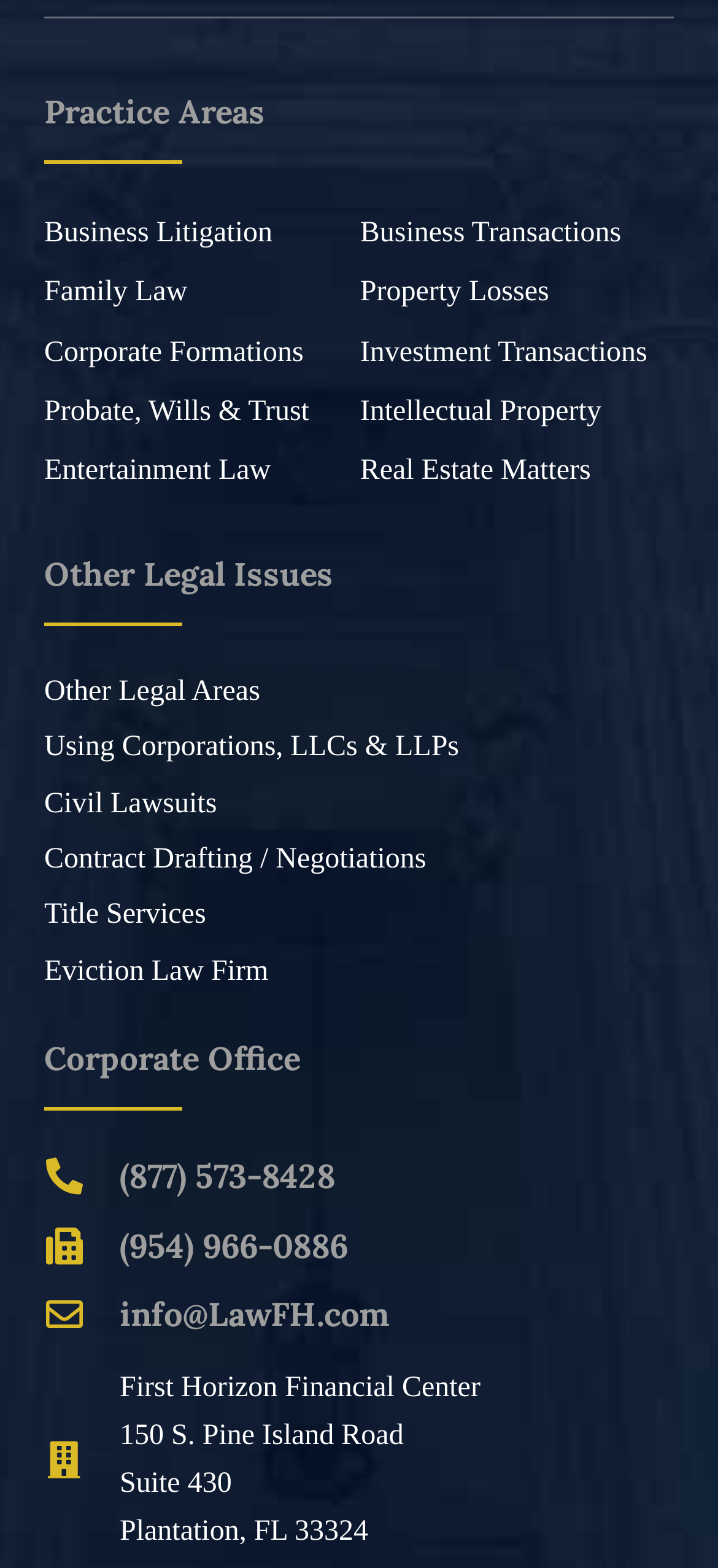Identify the bounding box of the UI element that matches this description: "Contract Drafting / Negotiations".

[0.062, 0.538, 0.594, 0.558]